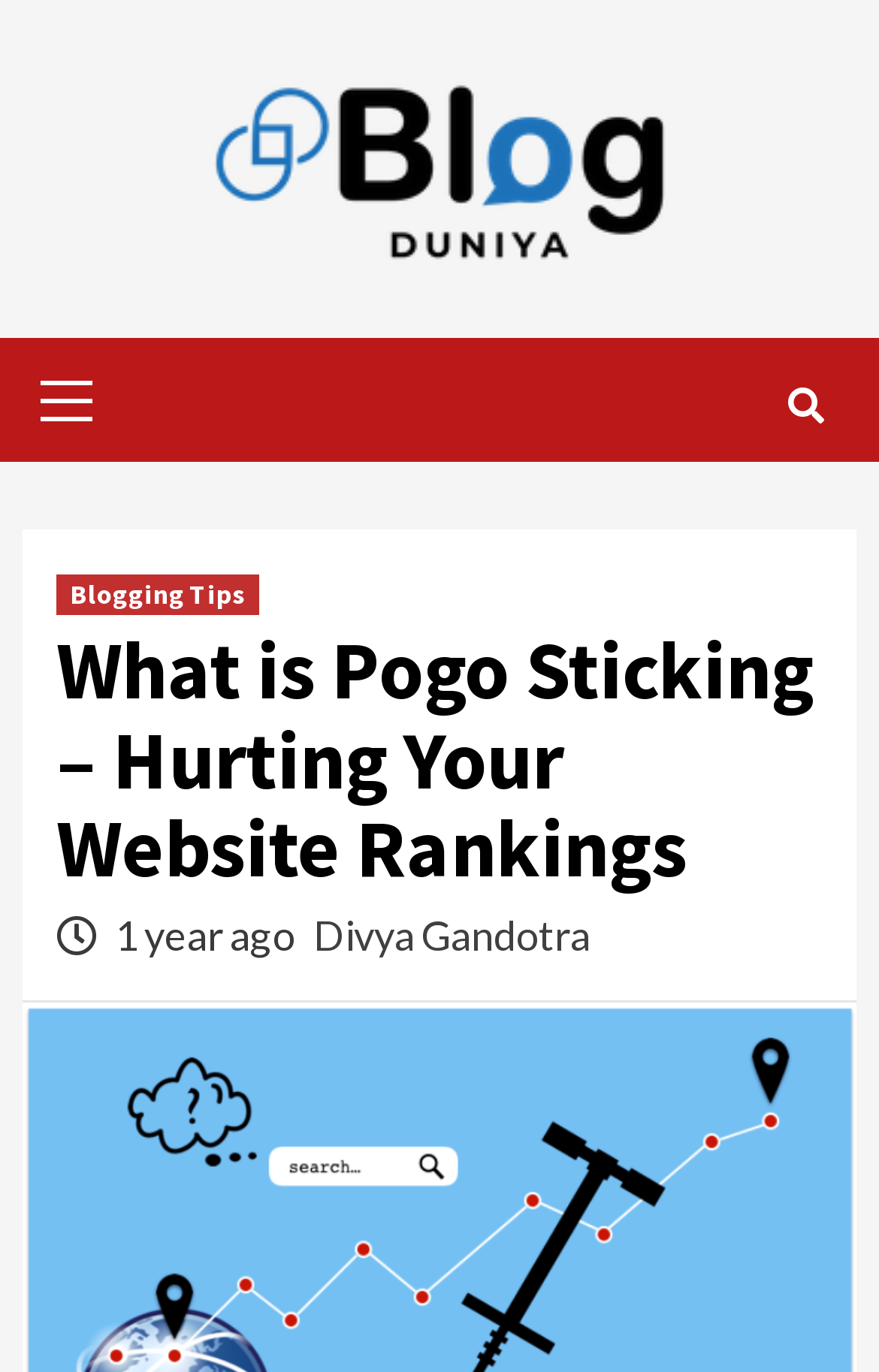Based on what you see in the screenshot, provide a thorough answer to this question: What is the author of the current article?

I found the author's name by looking at the link element with the text 'Divya Gandotra' which is located below the heading 'What is Pogo Sticking – Hurting Your Website Rankings'.